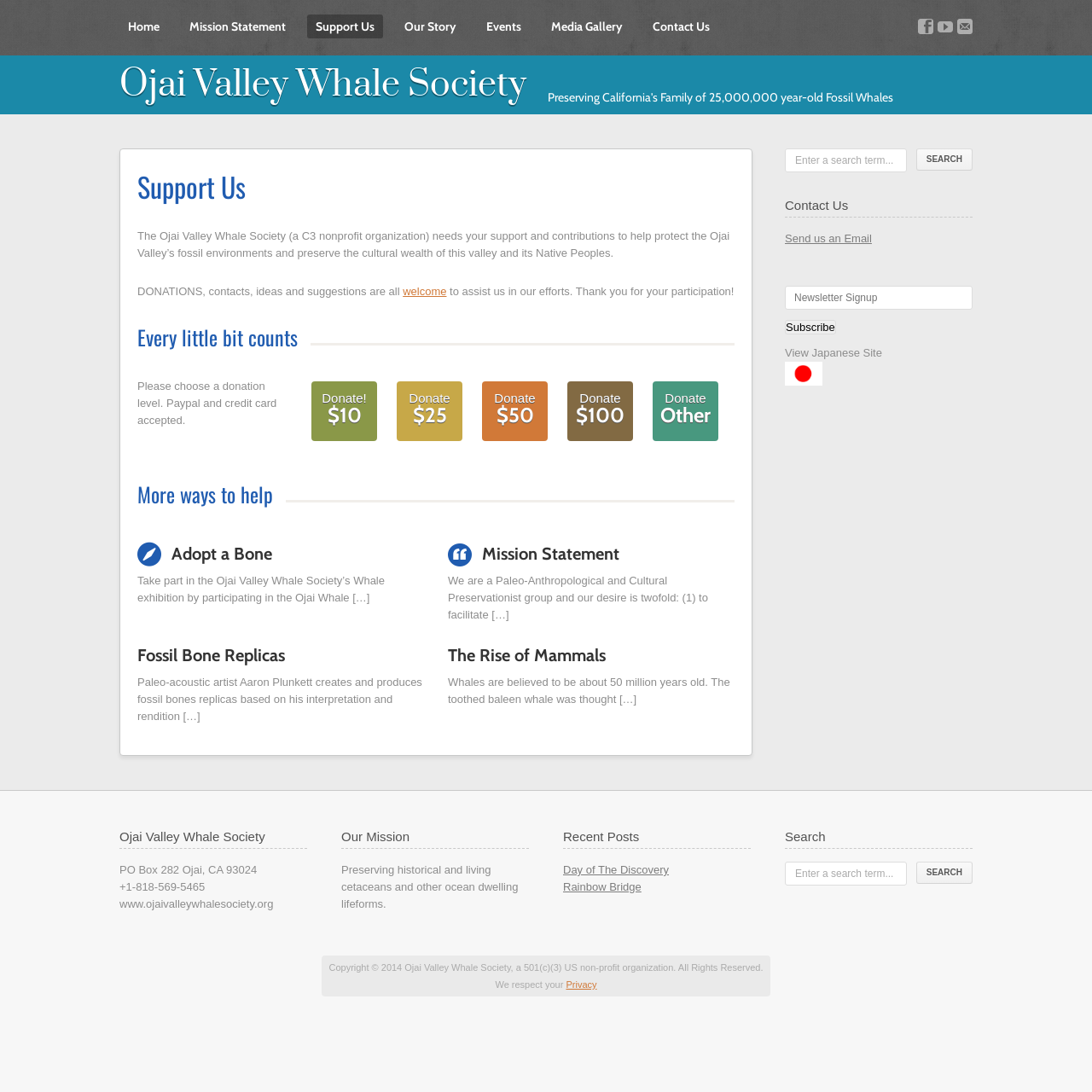Identify the bounding box coordinates for the UI element that matches this description: "Privacy".

[0.518, 0.897, 0.546, 0.906]